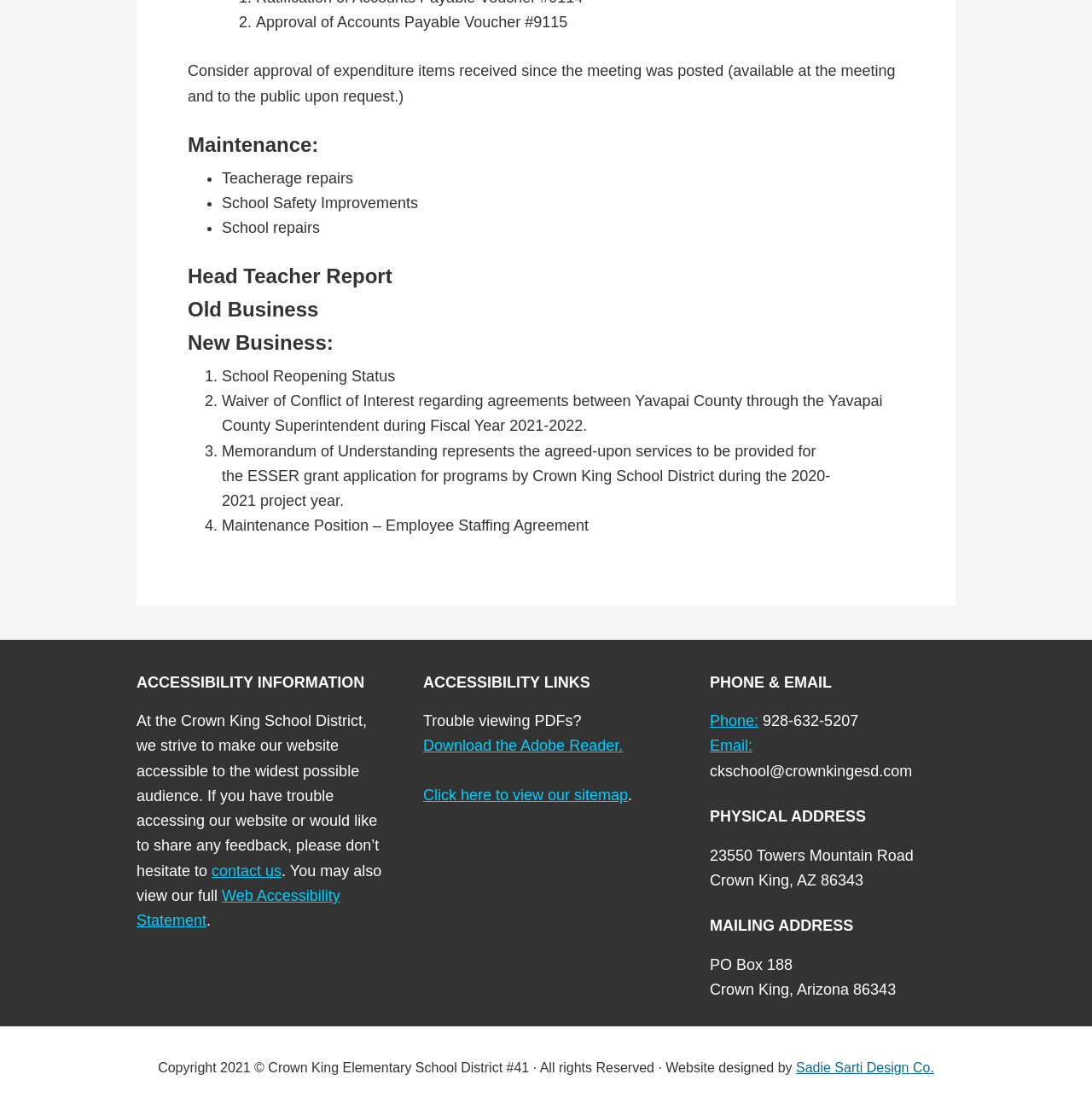Give a one-word or short phrase answer to the question: 
What is the approval of?

Accounts Payable Voucher #9115